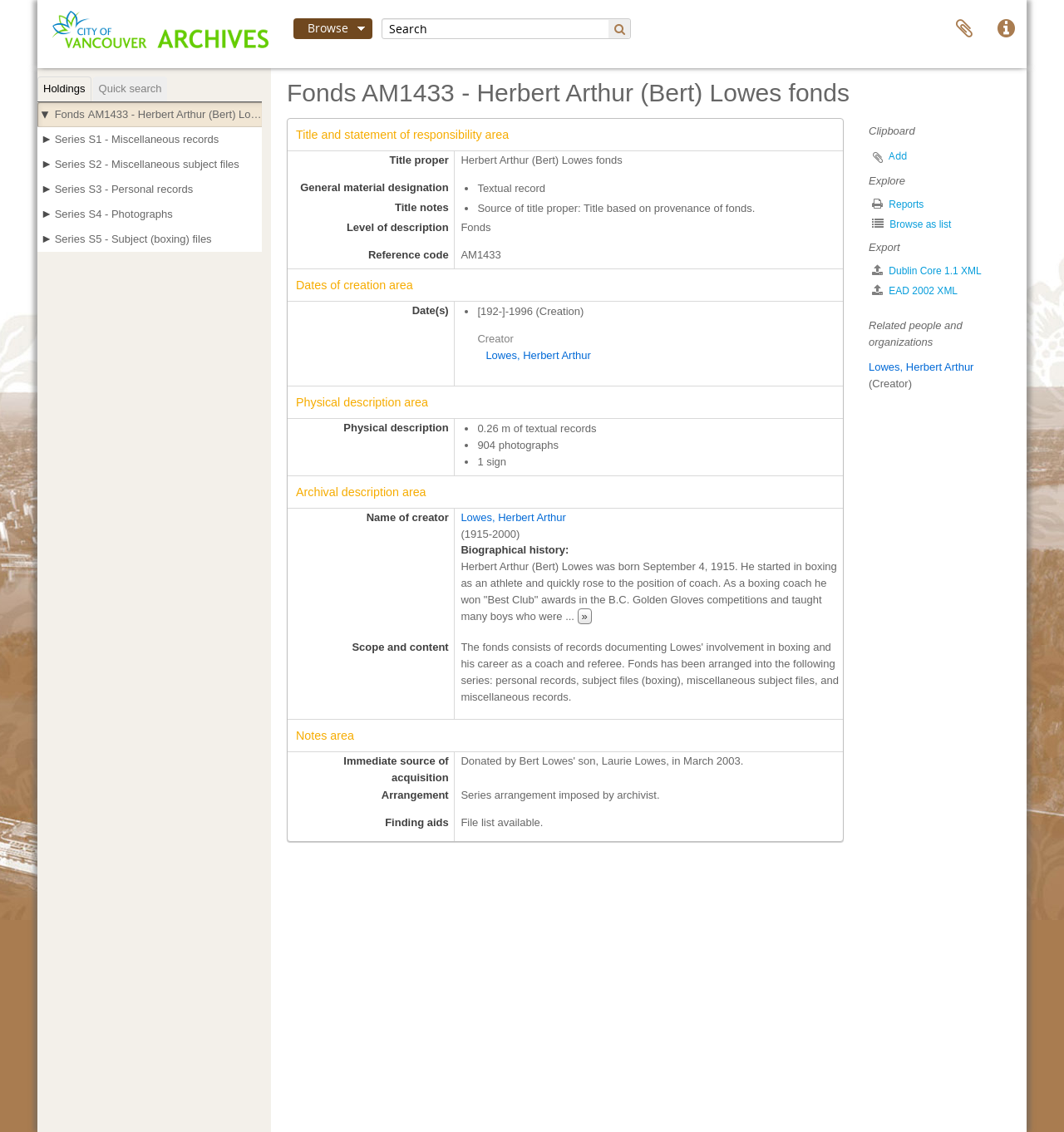Highlight the bounding box coordinates of the element you need to click to perform the following instruction: "Quick search."

[0.087, 0.068, 0.157, 0.09]